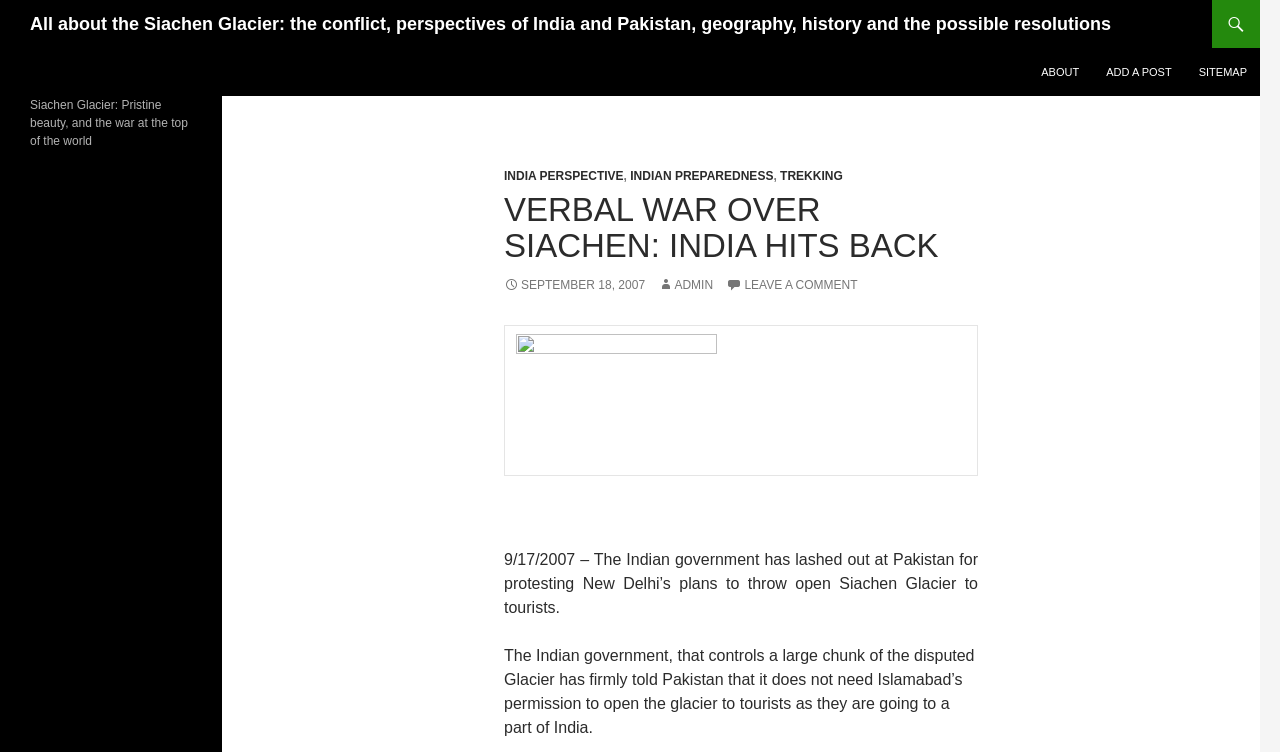What is the date of the article?
Please craft a detailed and exhaustive response to the question.

The date of the article can be found by looking at the link ' SEPTEMBER 18, 2007' which is located below the main heading. This link is likely to be the date of publication of the article.